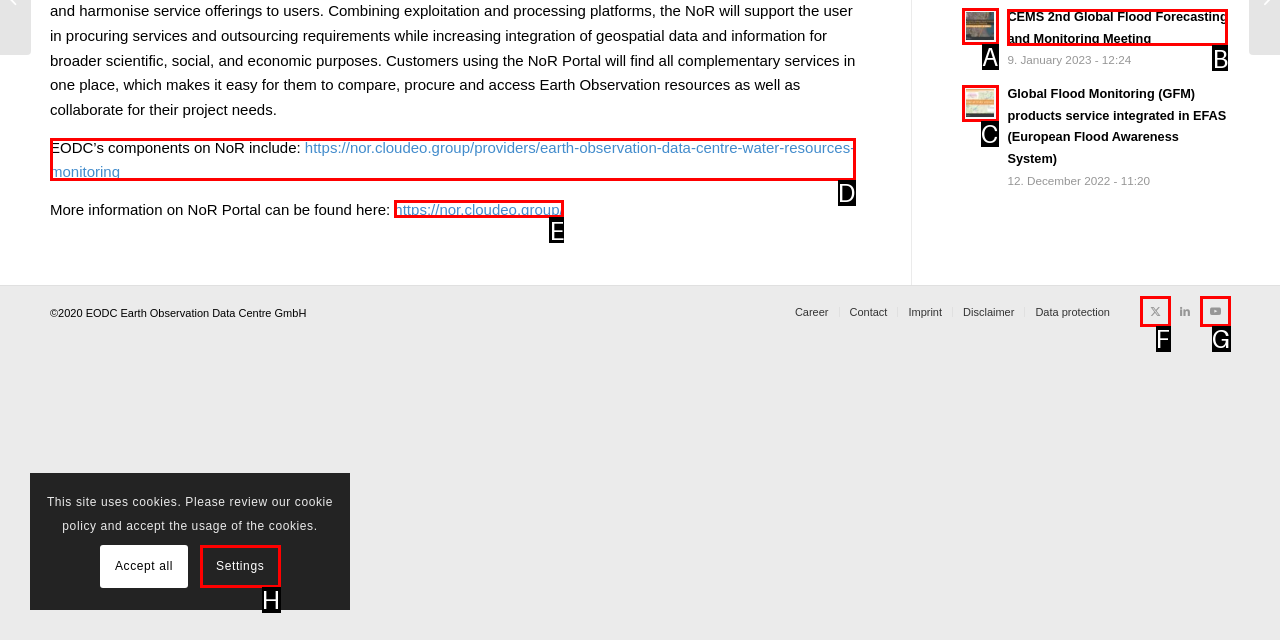Based on the description https://nor.cloudeo.group/providers/earth-observation-data-centre-water-resources-monitoring, identify the most suitable HTML element from the options. Provide your answer as the corresponding letter.

D